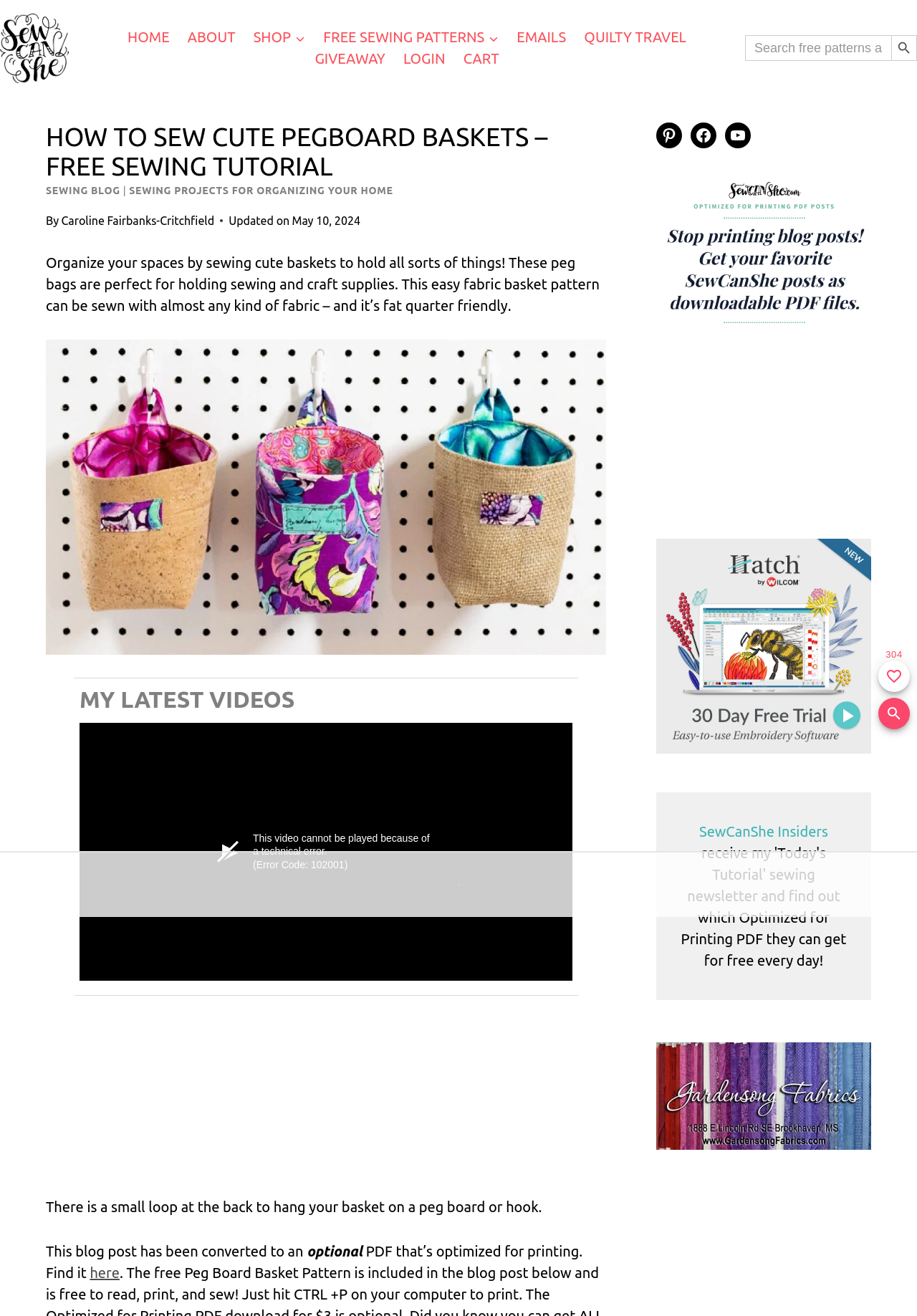Please identify the bounding box coordinates of the area that needs to be clicked to follow this instruction: "Click the 'Services' link".

None